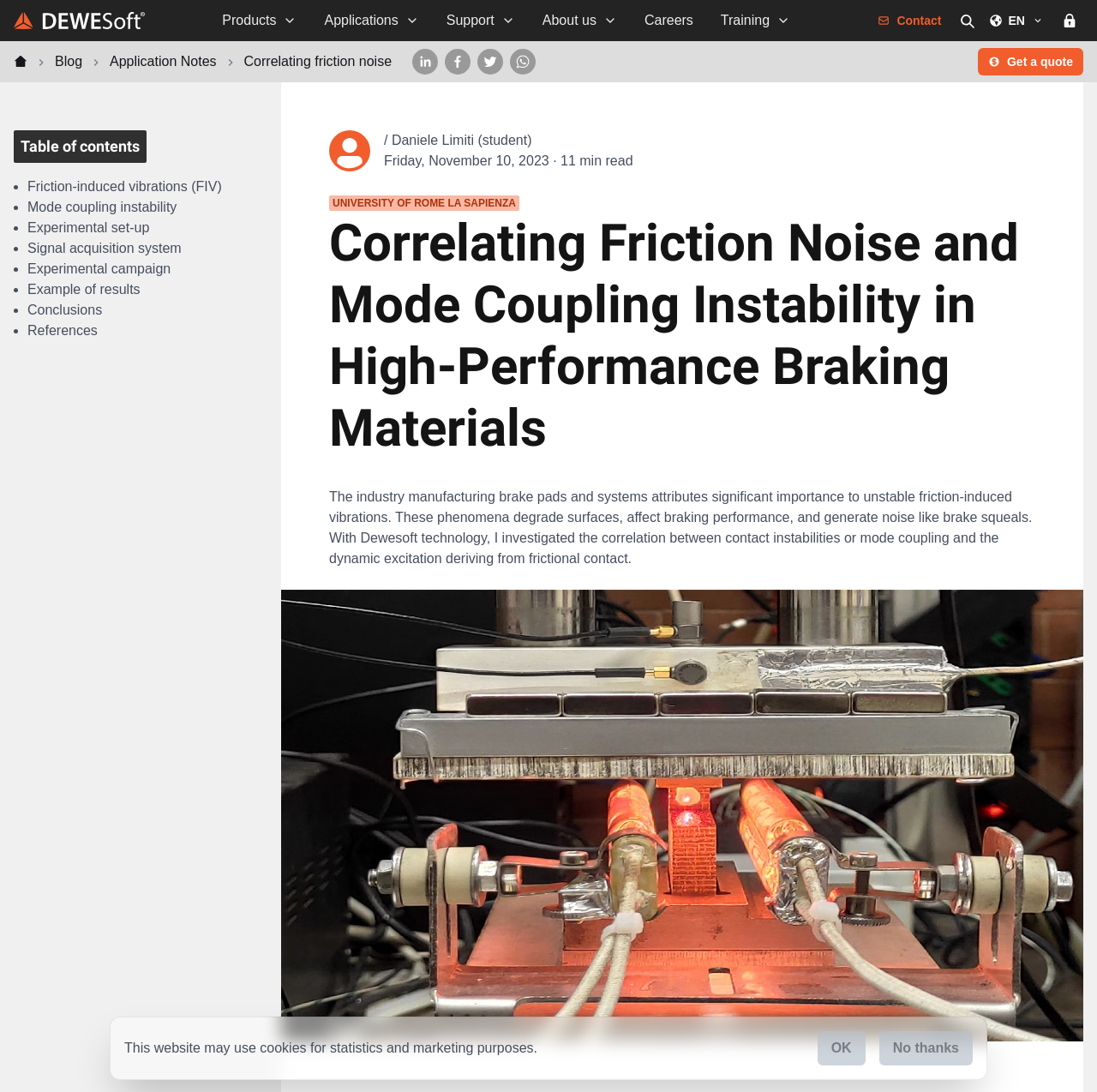Find the bounding box of the UI element described as: "Friction-induced vibrations (FIV)". The bounding box coordinates should be given as four float values between 0 and 1, i.e., [left, top, right, bottom].

[0.025, 0.164, 0.202, 0.177]